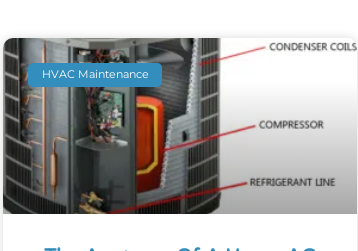What is the function of the Refrigerant Line?
Observe the image and answer the question with a one-word or short phrase response.

Transporting refrigerant